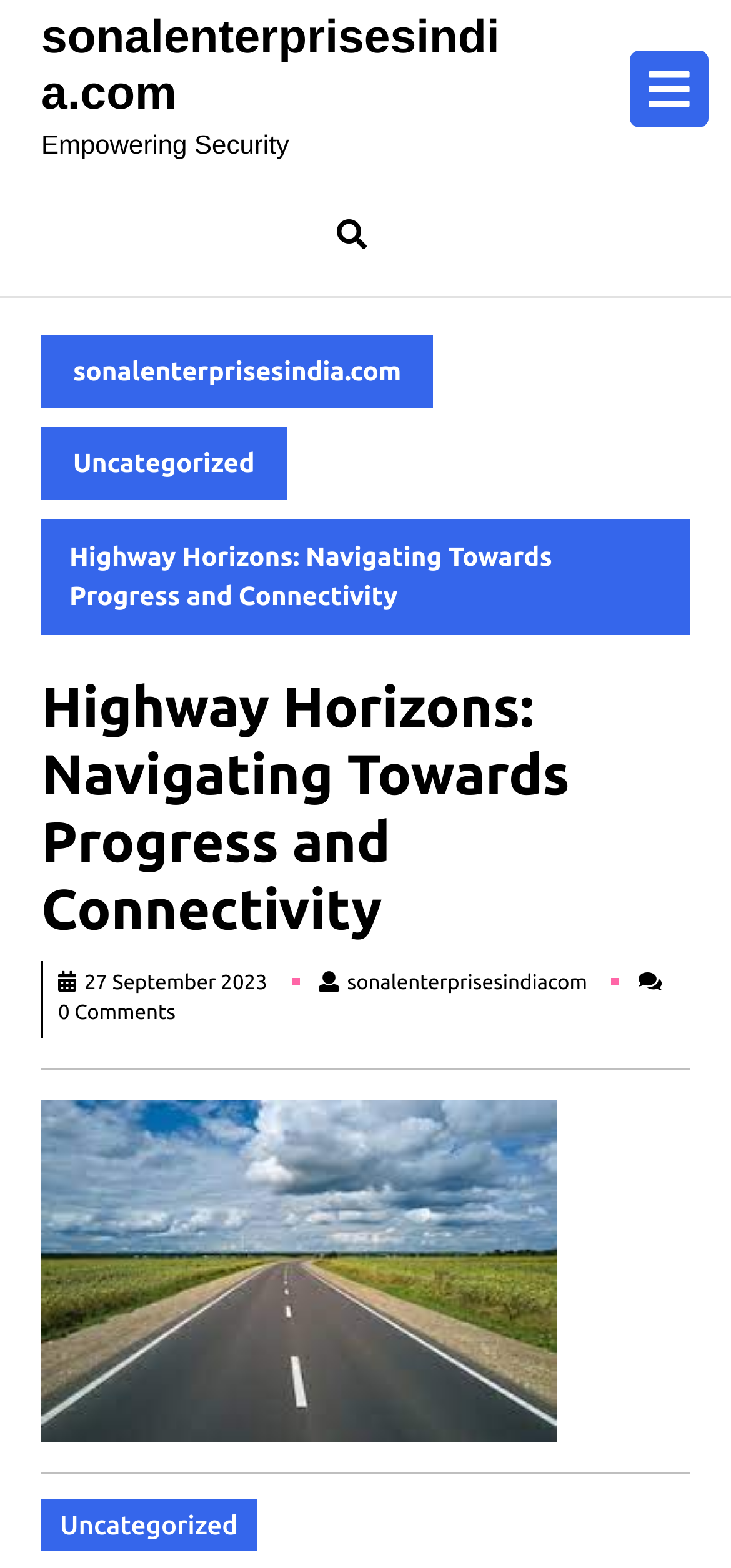Use the details in the image to answer the question thoroughly: 
What is the category of the article?

I found the category of the article by looking at the links 'Uncategorized' which are located above and below the main content of the webpage.